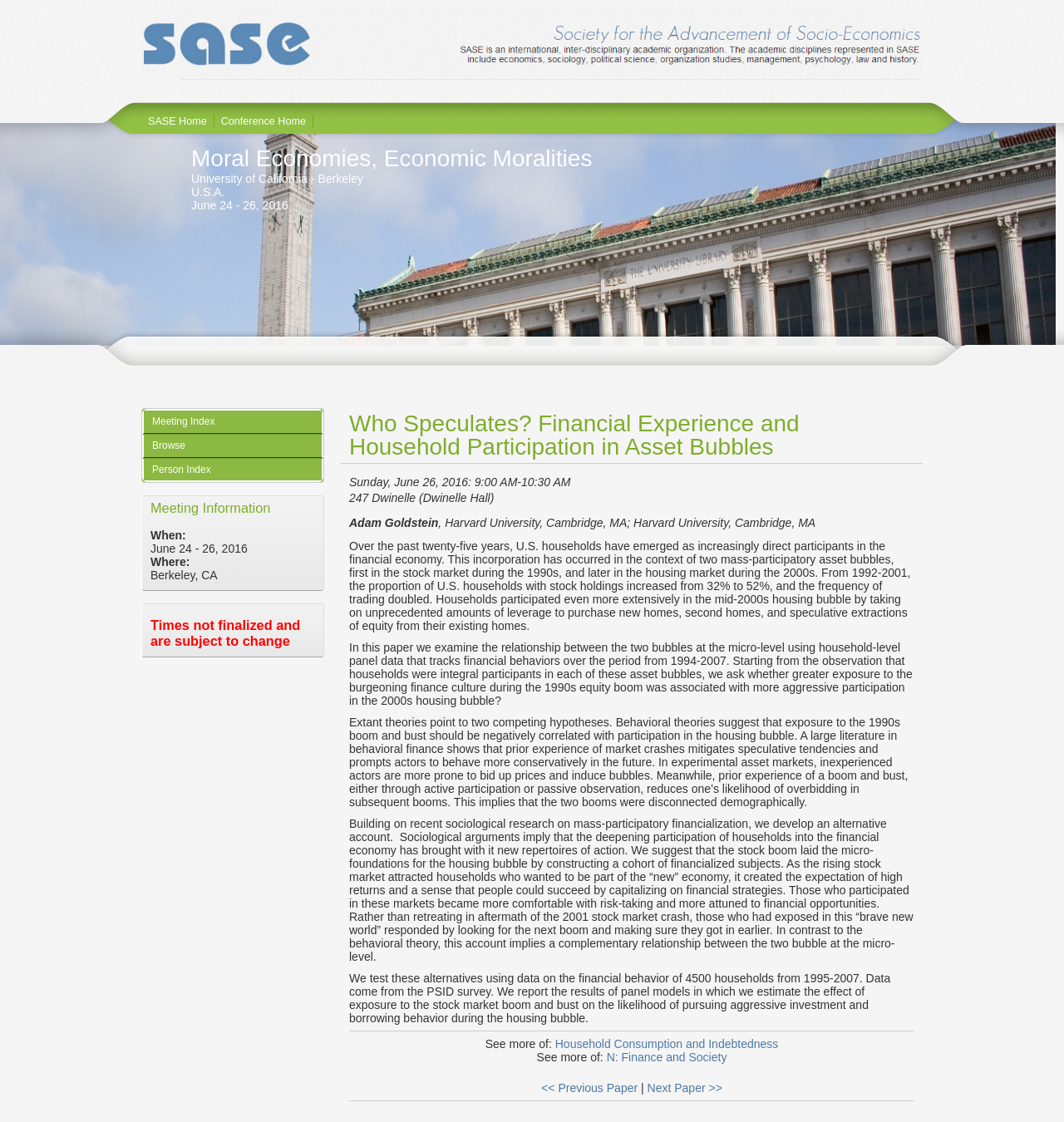Please give a succinct answer to the question in one word or phrase:
Who is the author of the paper?

Adam Goldstein